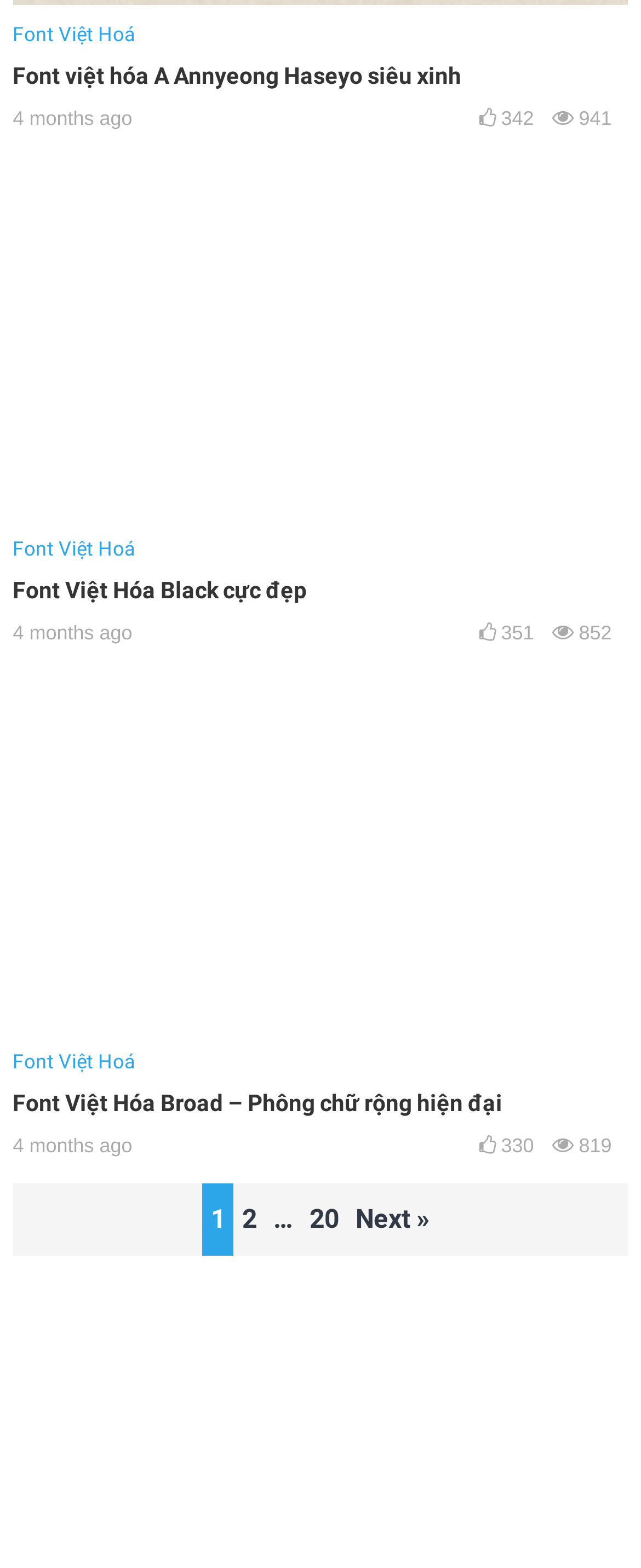Find the bounding box coordinates of the area to click in order to follow the instruction: "Click on the 'Font Việt Hóa Broad – Phông chữ rộng hiện đại' link".

[0.02, 0.695, 0.784, 0.712]